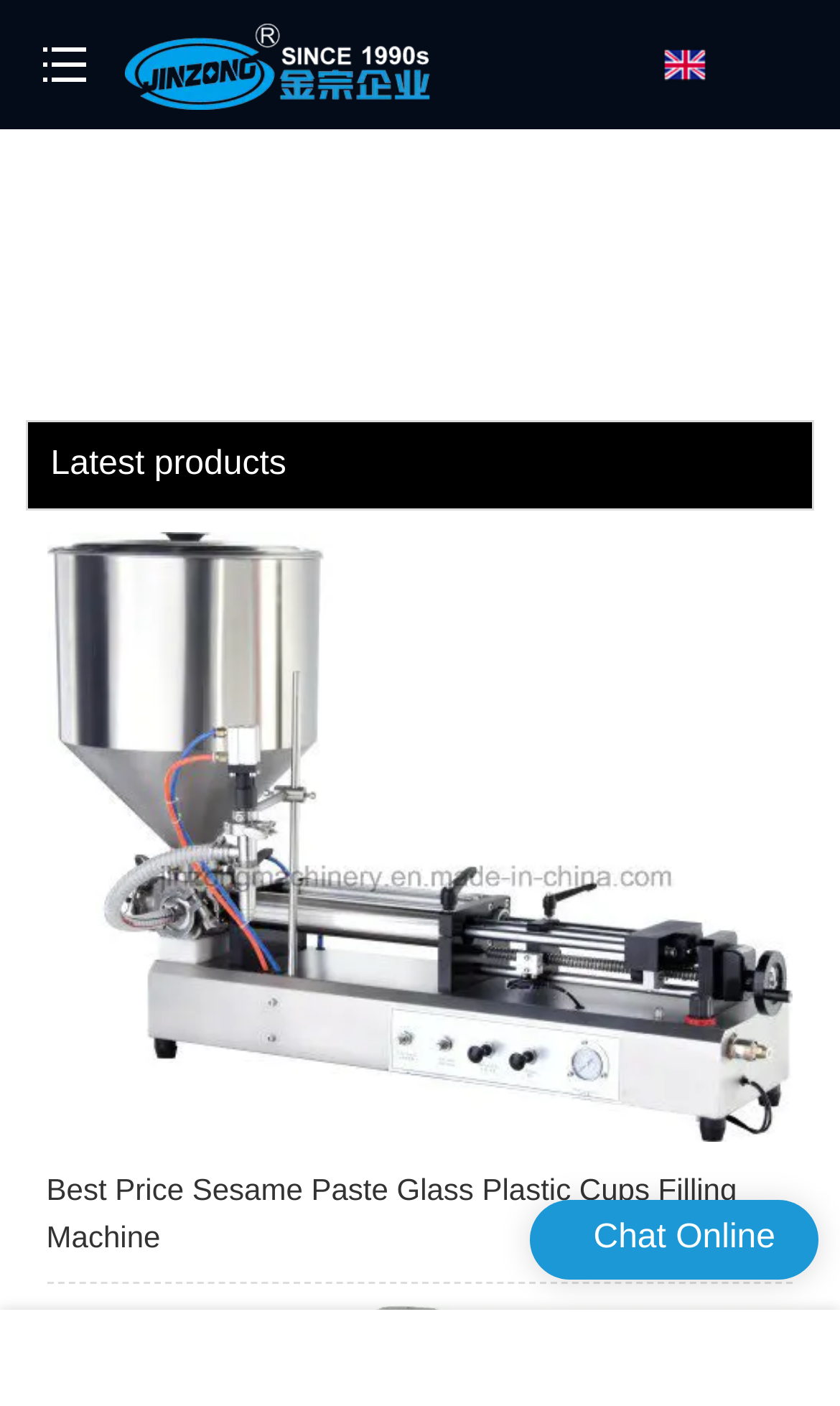Is the page fully loaded?
Please craft a detailed and exhaustive response to the question.

There is a static text element with the text 'loading' at the top of the page, suggesting that the page is not fully loaded or is still in the process of loading.